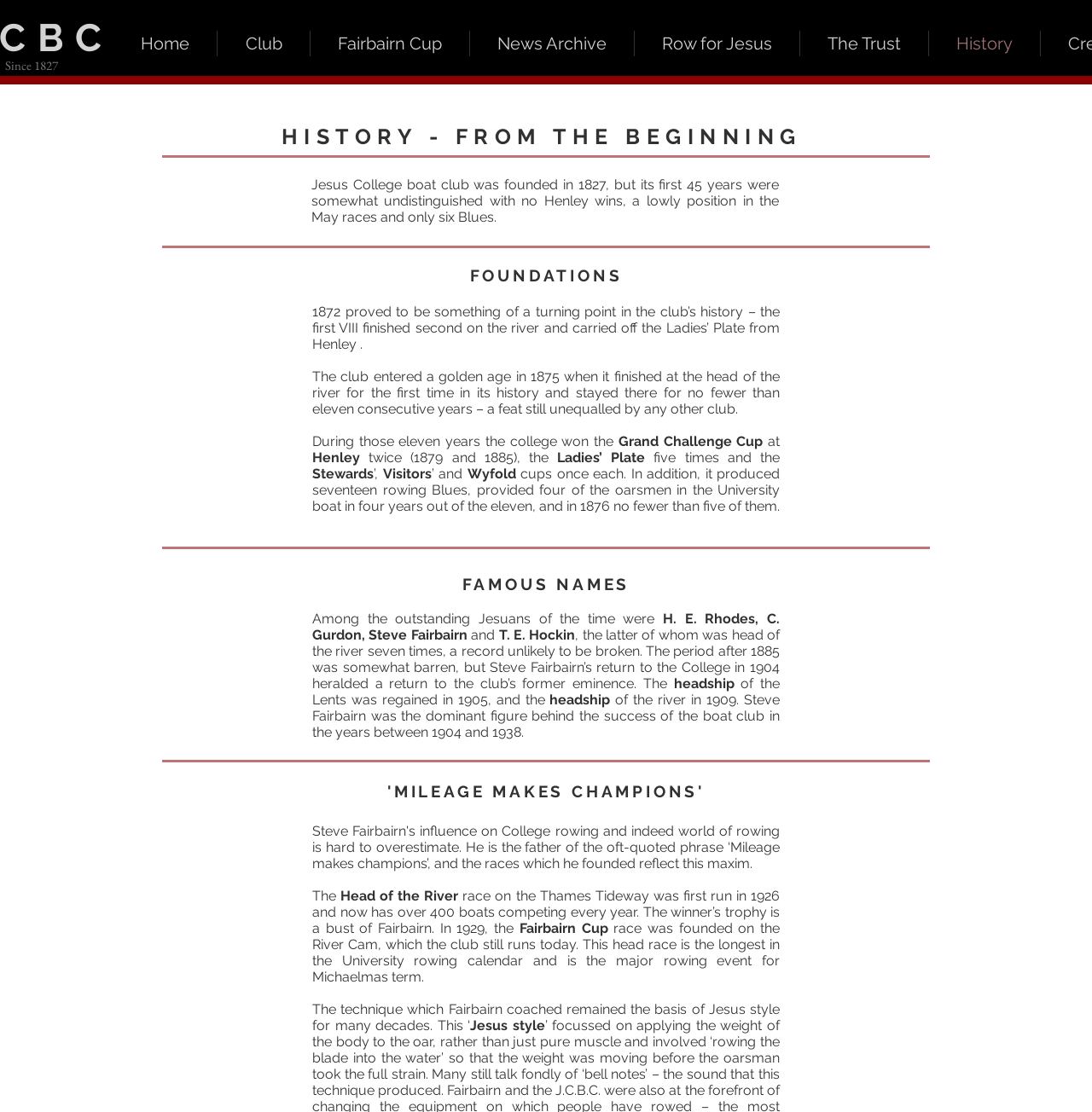What is the name of the cup won by the college in 1879 and 1885?
Using the image provided, answer with just one word or phrase.

Grand Challenge Cup